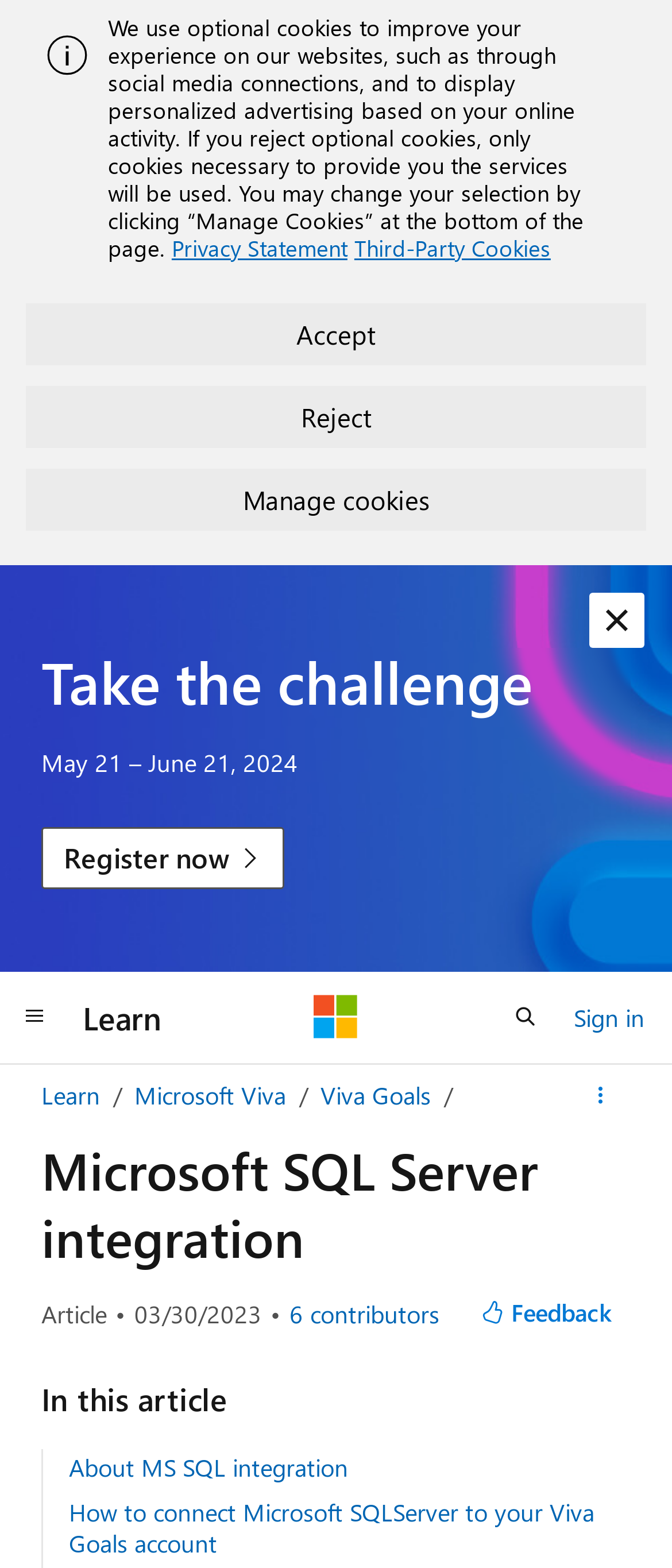Could you provide the bounding box coordinates for the portion of the screen to click to complete this instruction: "discover strategy papers"?

None